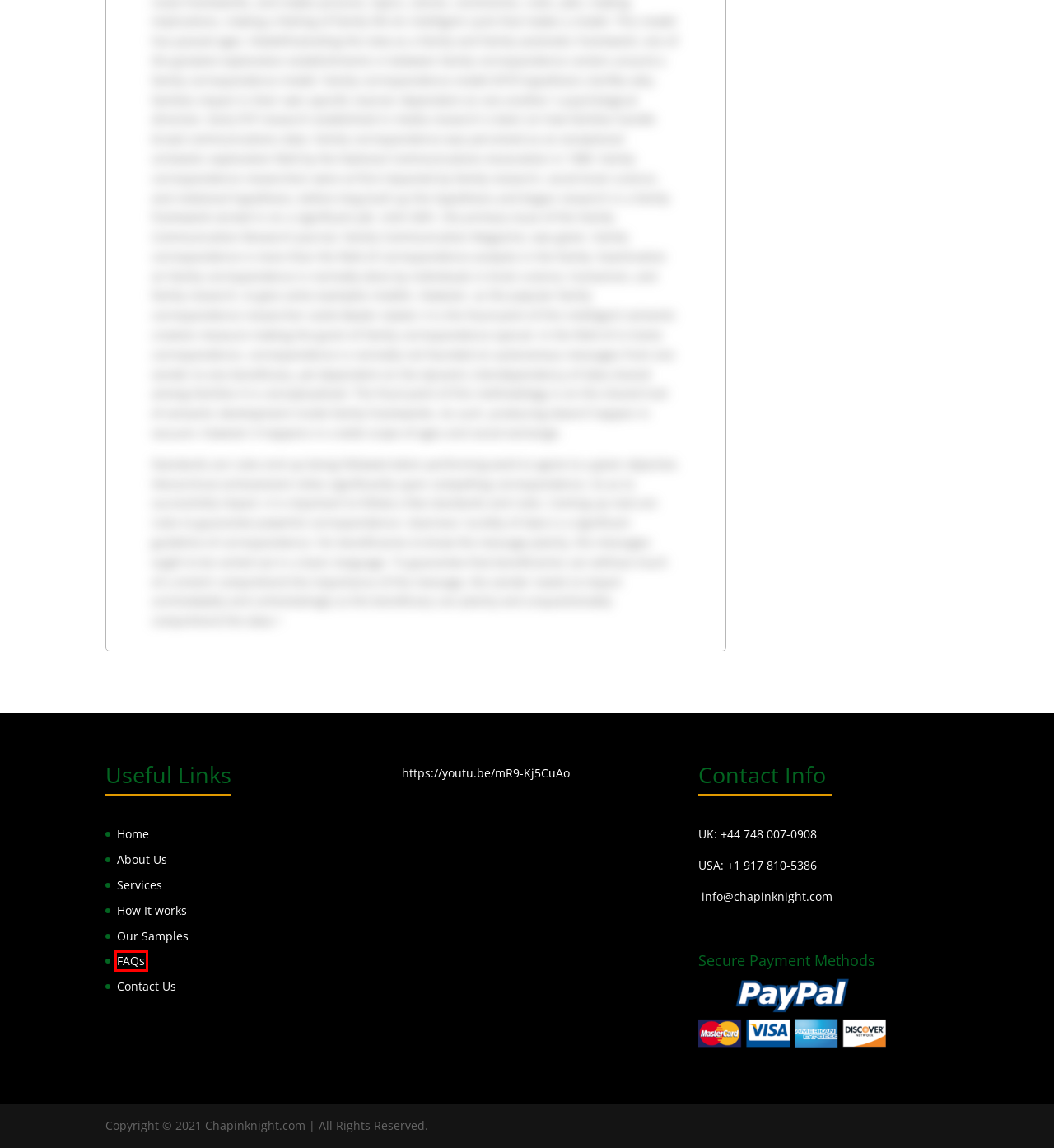Examine the screenshot of a webpage with a red bounding box around a UI element. Your task is to identify the webpage description that best corresponds to the new webpage after clicking the specified element. The given options are:
A. Samples Papers - Chapinknight.com
B. Our Services - Chapinknight.com
C. Contact Us - Chapinknight.com
D. FAQs - Chapinknight.com
E. Essay writing - Chapinknight.com
F. Reviews - Chapinknight.com
G. About Us - Chapinknight.com
H. Home - Chapinknight.com

D